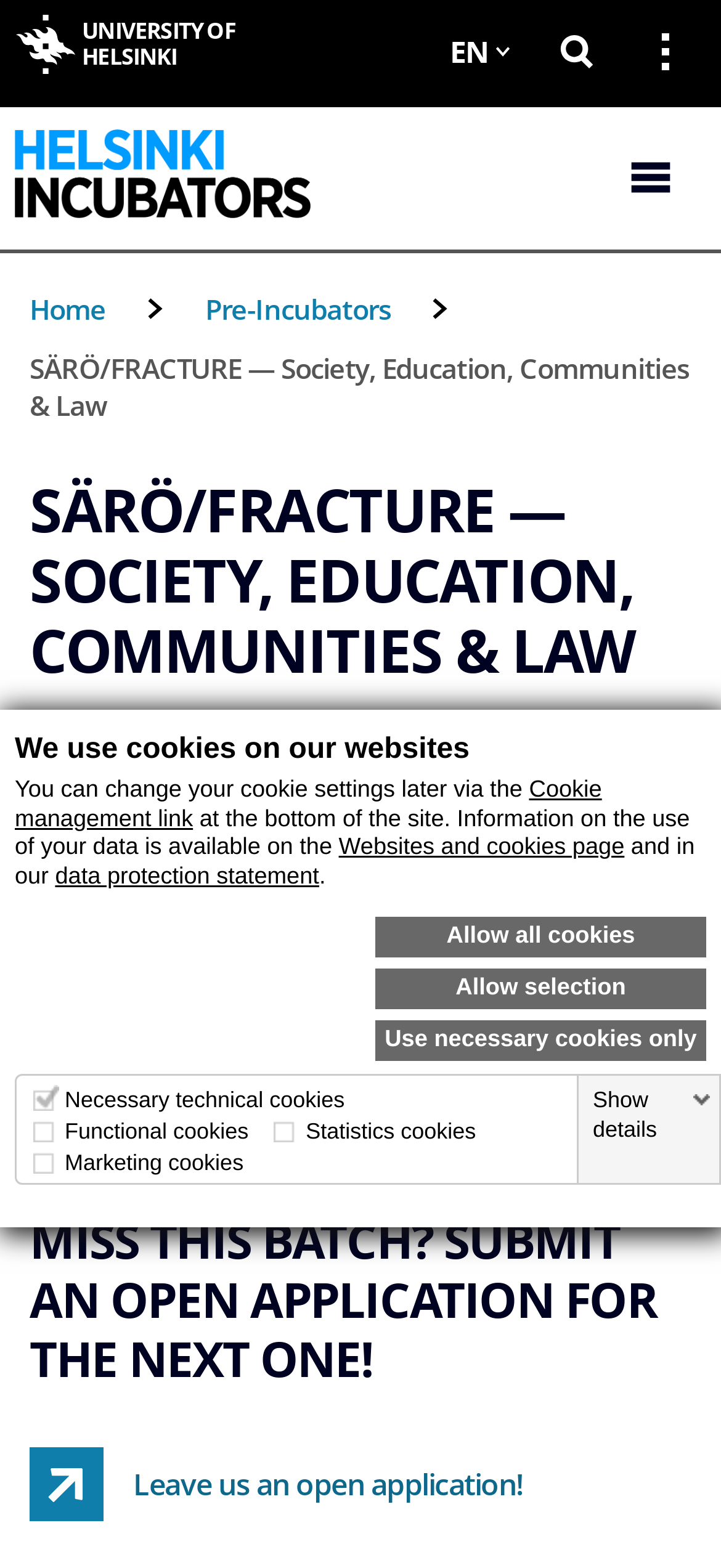Locate the bounding box coordinates of the element I should click to achieve the following instruction: "Click the 'UNIVERSITY OF HELSINKI' link".

[0.021, 0.009, 0.345, 0.047]